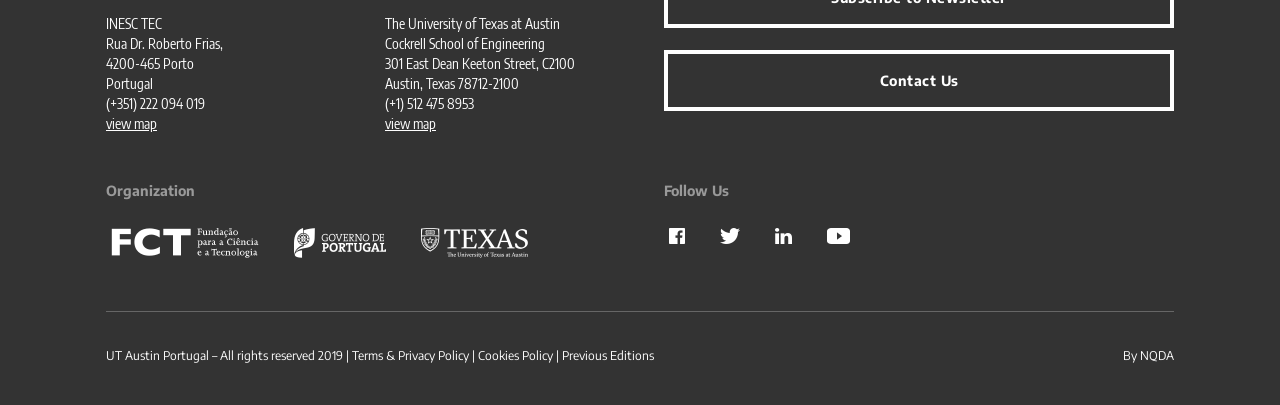Look at the image and give a detailed response to the following question: What is the purpose of the 'view map' links?

I inferred the purpose of the 'view map' links by looking at their context and position on the webpage. They are placed next to the addresses of INESC TEC and The University of Texas at Austin, suggesting that they allow users to view the location on a map.